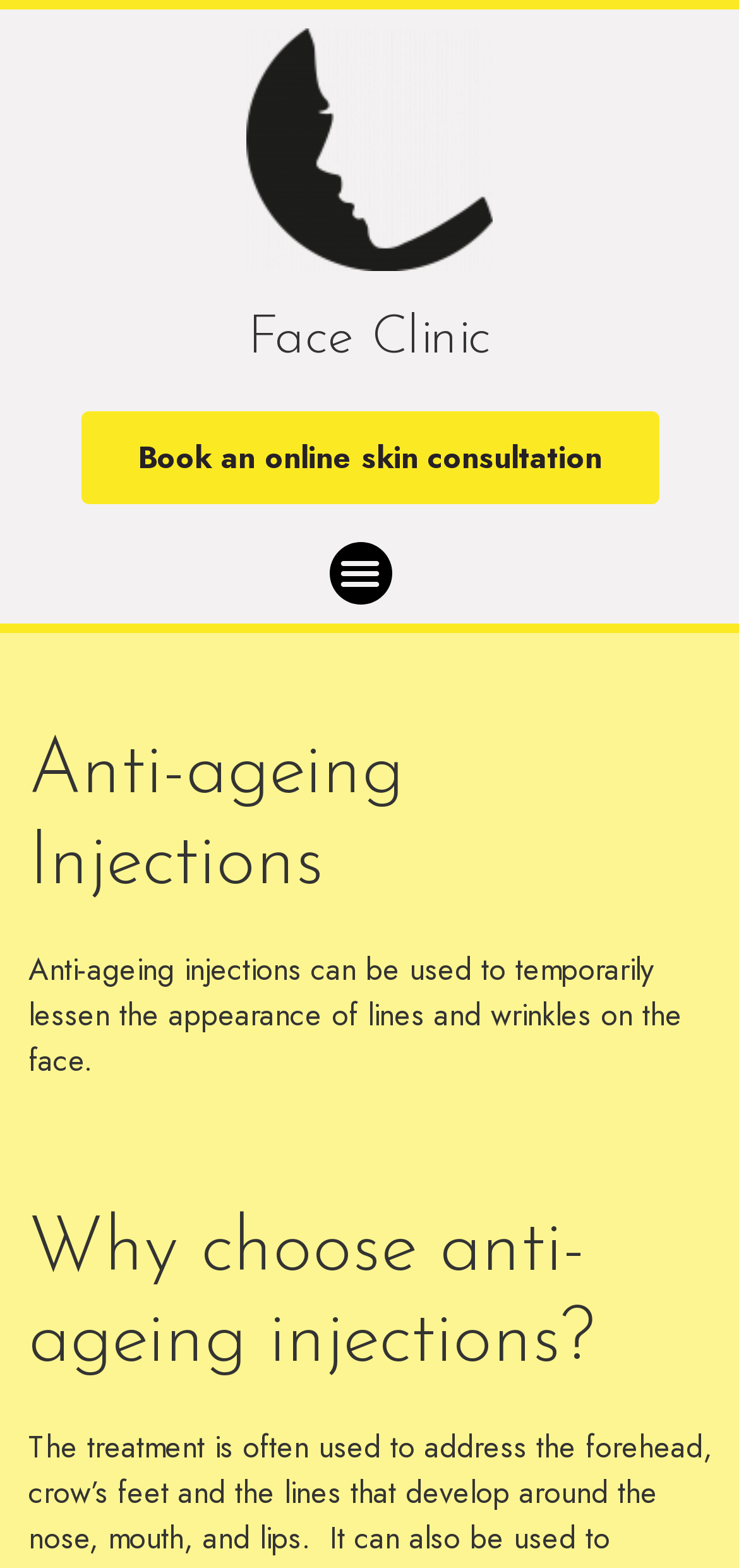What can be done online?
Answer the question based on the image using a single word or a brief phrase.

Book skin consultation